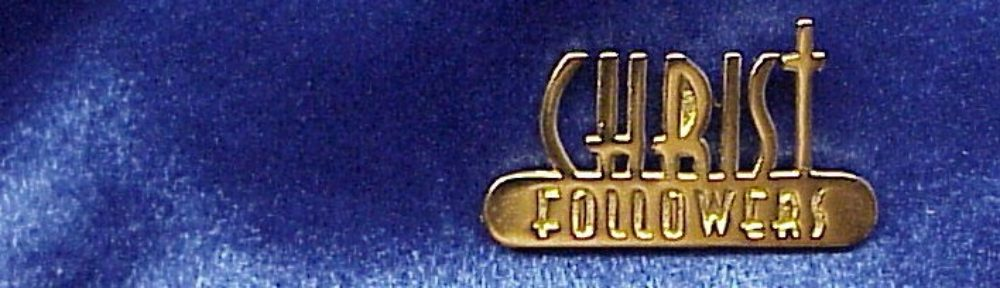What is symbolized by the stylized cross integrated into the letter 'T'?
Give a single word or phrase as your answer by examining the image.

Christian faith